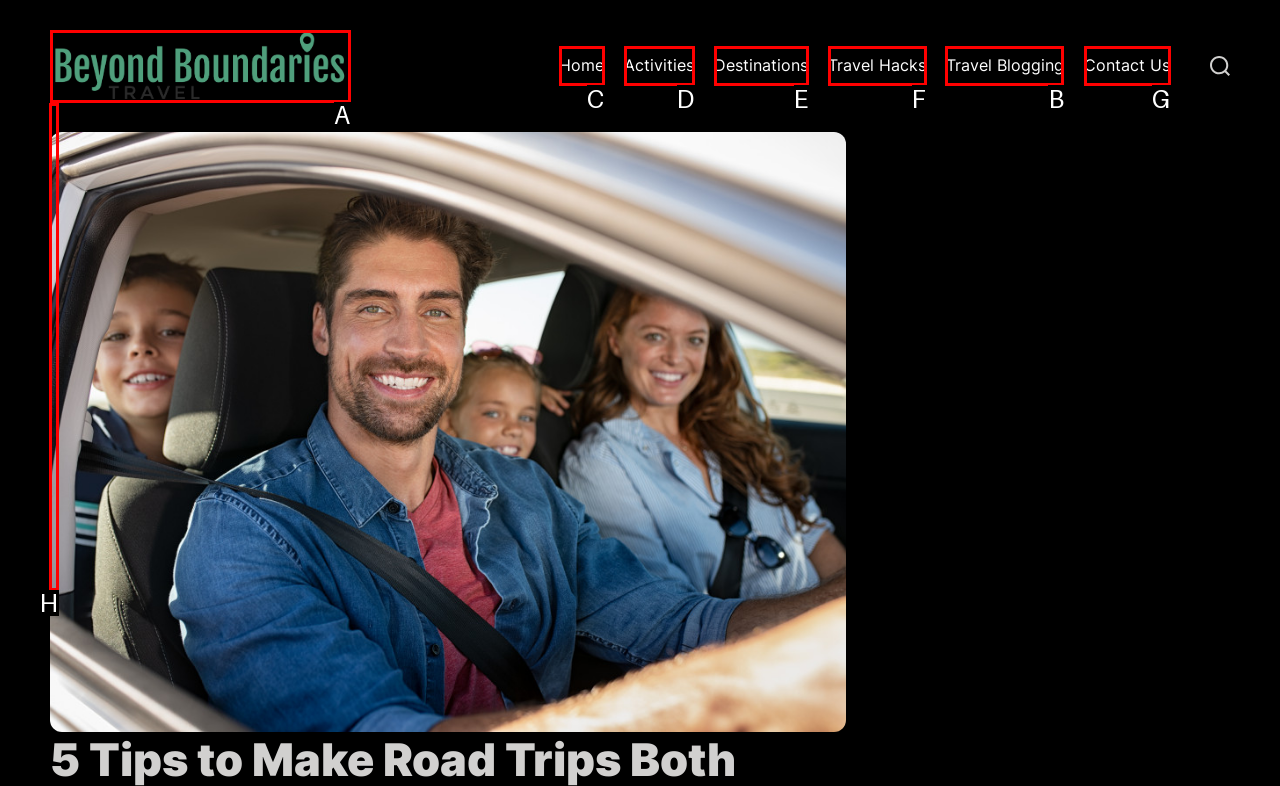Choose the UI element to click on to achieve this task: read the travel blog. Reply with the letter representing the selected element.

B